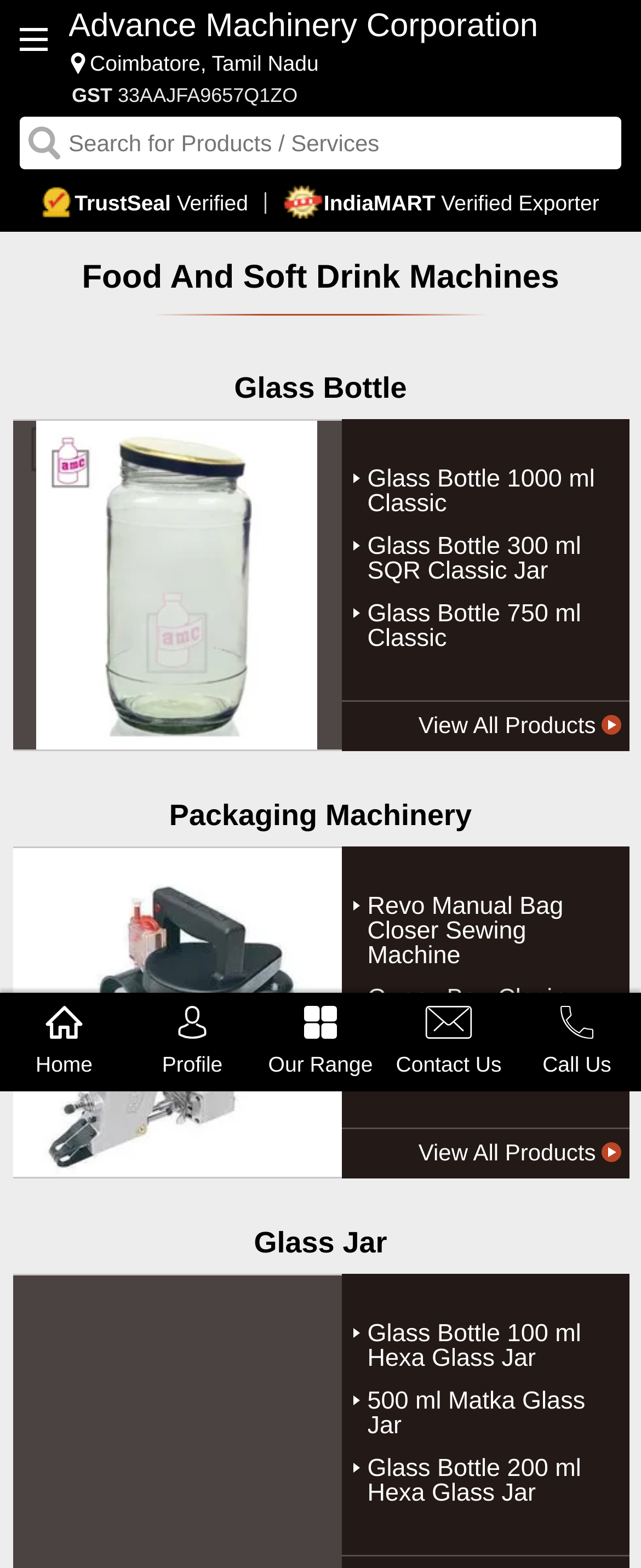Locate the bounding box coordinates of the clickable area to execute the instruction: "Contact the company". Provide the coordinates as four float numbers between 0 and 1, represented as [left, top, right, bottom].

[0.6, 0.633, 0.8, 0.686]